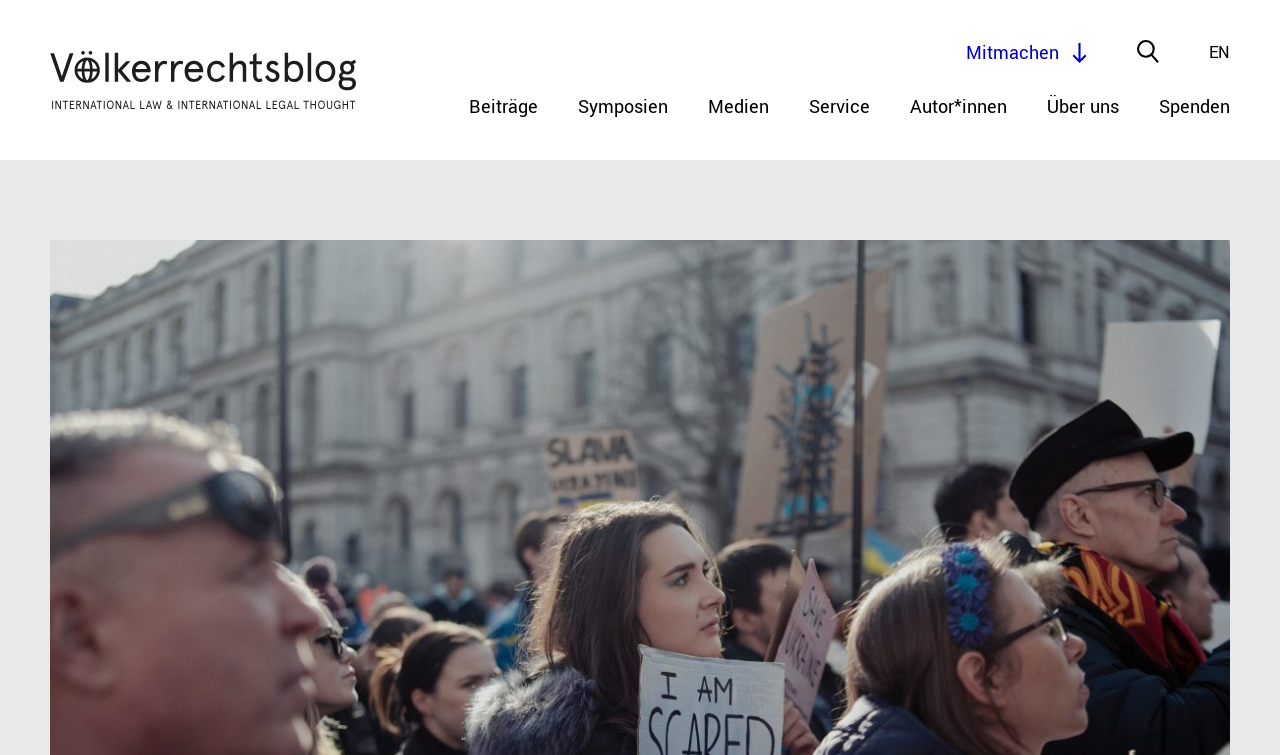How many language options are available?
From the image, respond with a single word or phrase.

1